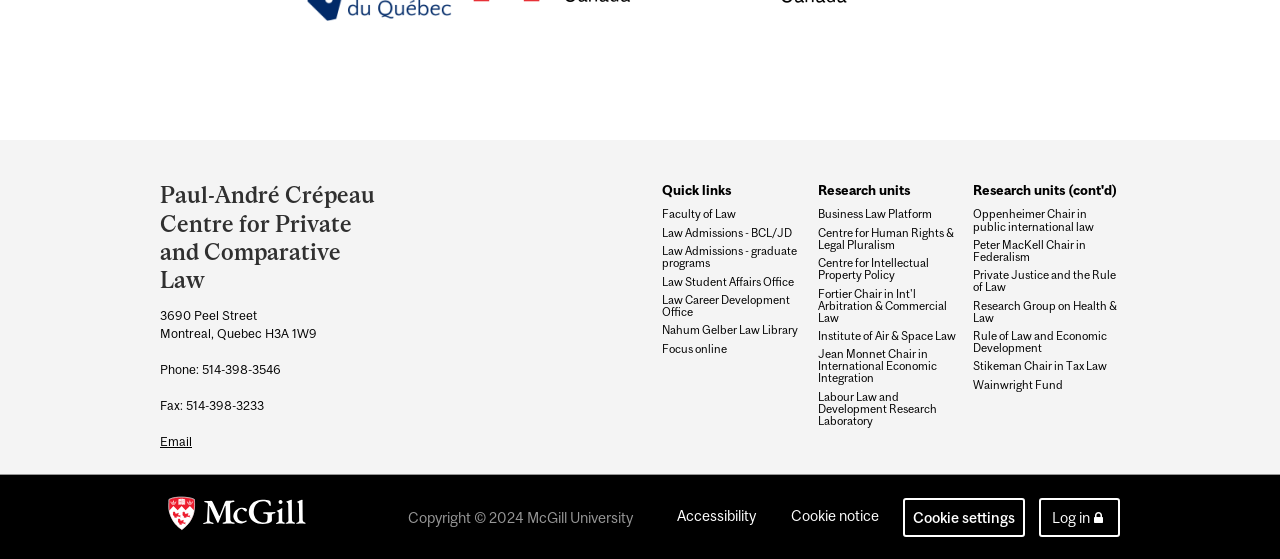Specify the bounding box coordinates of the region I need to click to perform the following instruction: "View the Paul-André Crépeau Centre for Private and Comparative Law". The coordinates must be four float numbers in the range of 0 to 1, i.e., [left, top, right, bottom].

[0.125, 0.321, 0.301, 0.53]